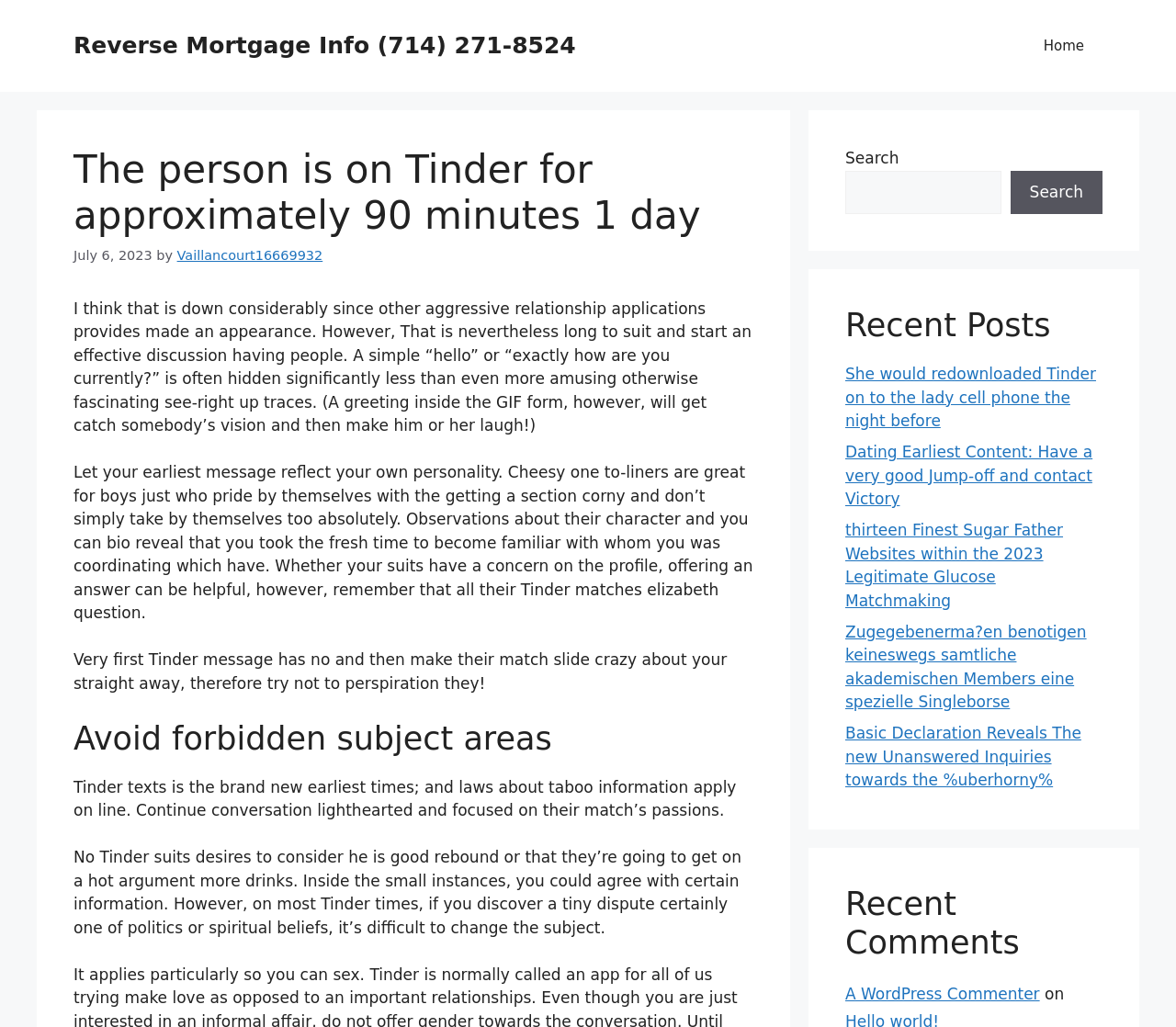Locate the bounding box coordinates of the item that should be clicked to fulfill the instruction: "Read the 'Recent Posts'".

[0.719, 0.298, 0.938, 0.335]